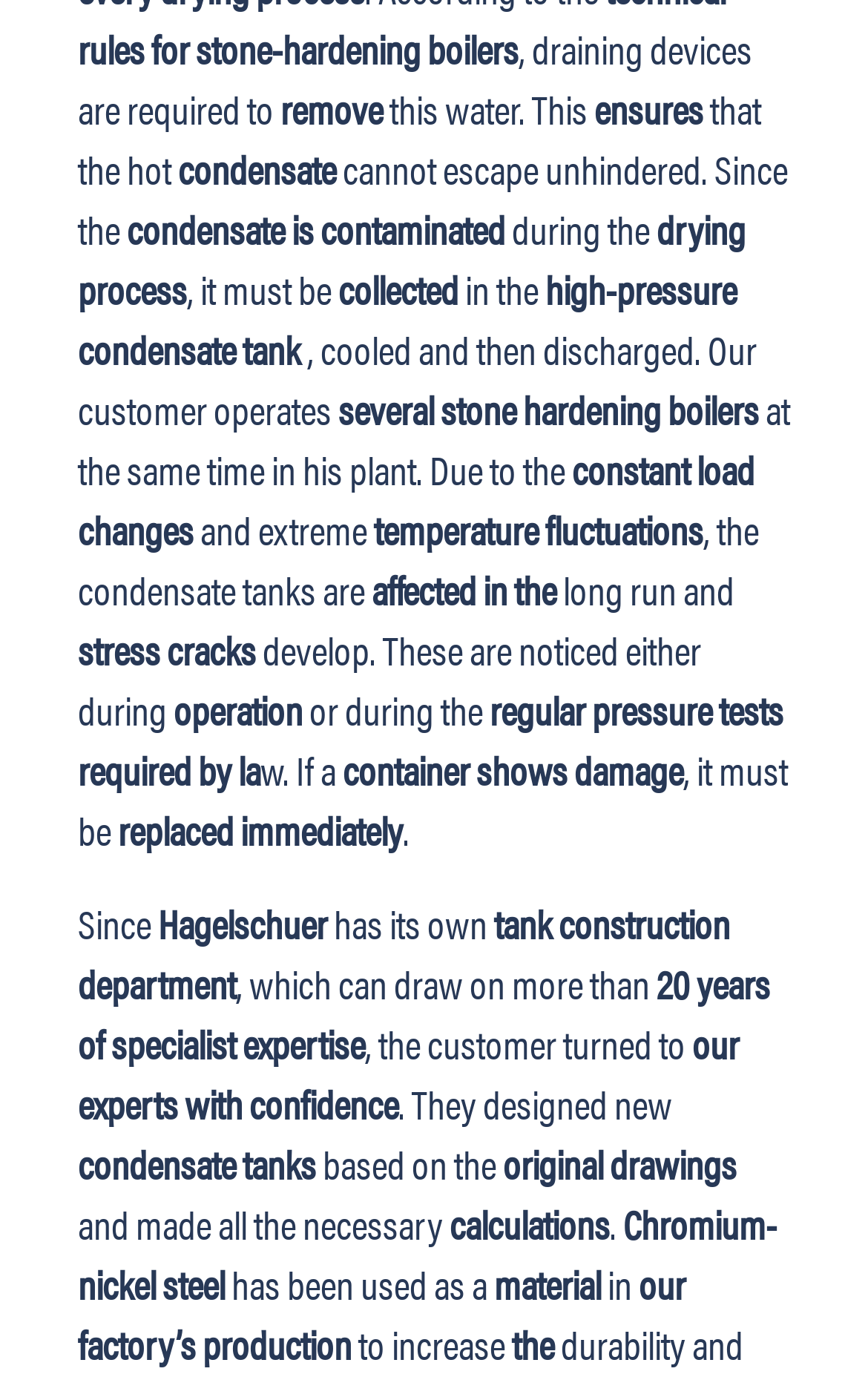Respond to the following question with a brief word or phrase:
What is the main topic of this webpage?

Industrial water treatment